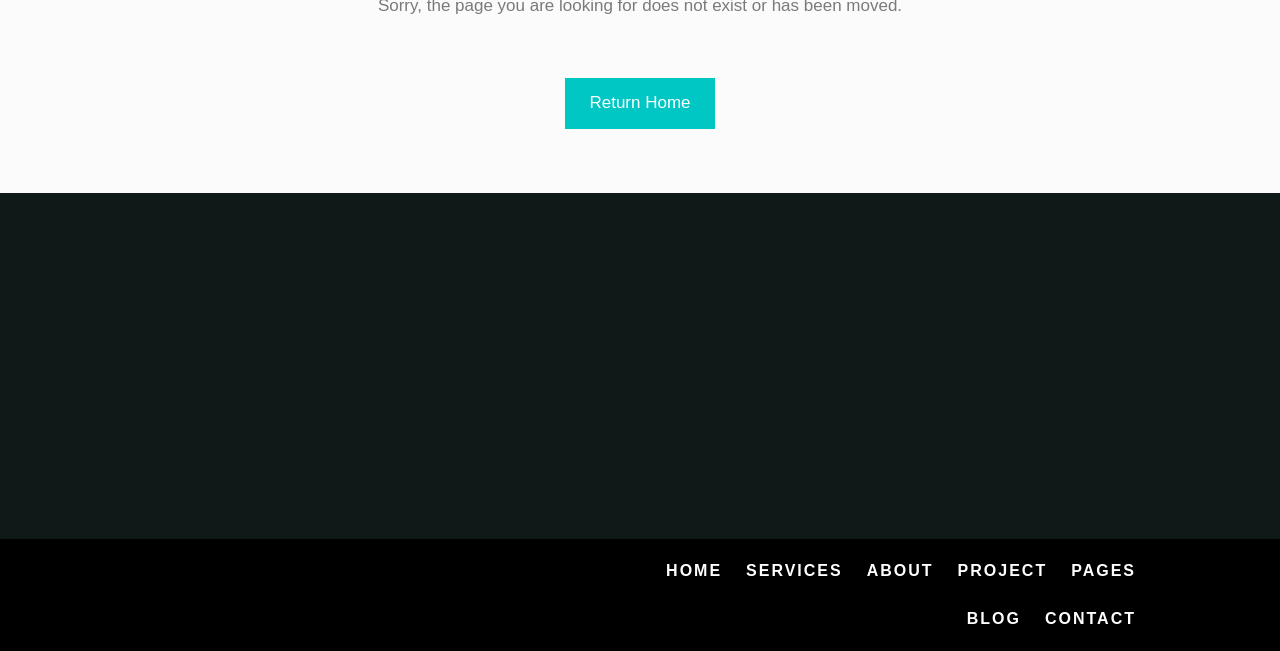Give a short answer using one word or phrase for the question:
How many main navigation links are there?

6